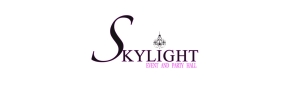Please provide a one-word or phrase answer to the question: 
Where is the Skylight Event and Party Hall located?

Queens, New York